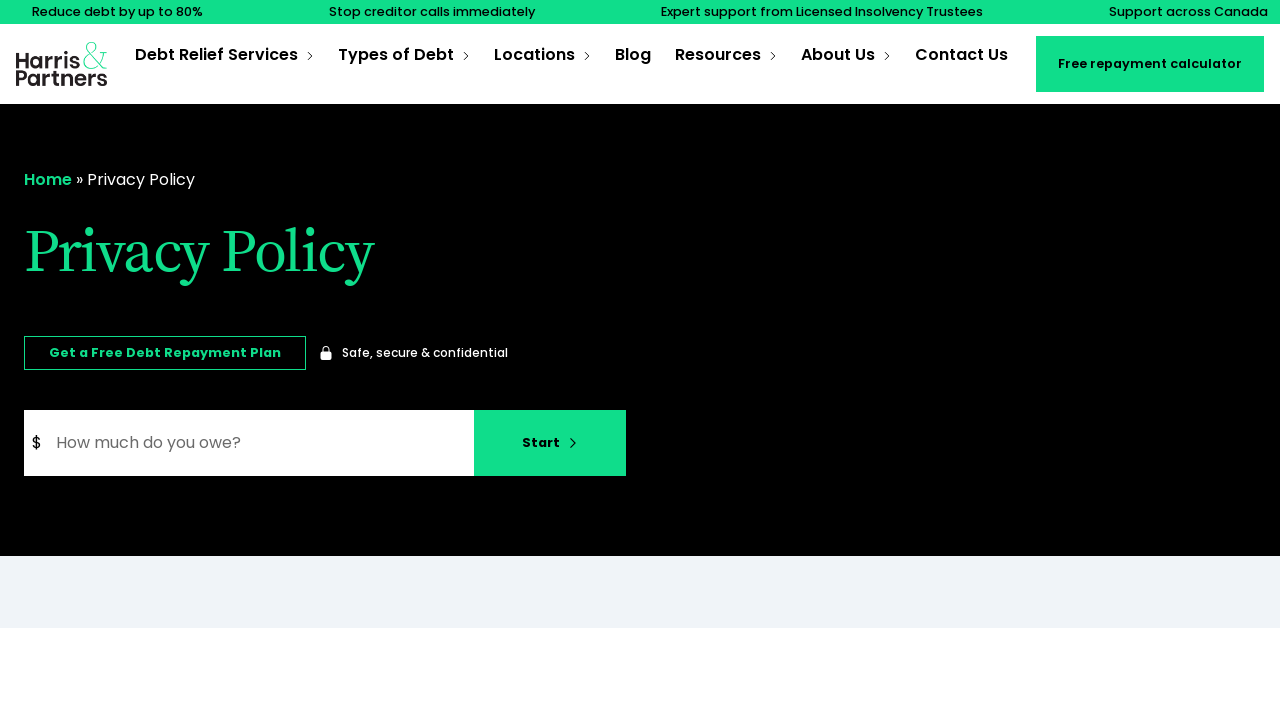Please provide a comprehensive answer to the question based on the screenshot: What is the promise made by Harris & Partners Inc. regarding creditor calls?

I found the promise made by Harris & Partners Inc. regarding creditor calls by looking at the text located at the top of the webpage. One of the benefits listed is 'Stop creditor calls immediately', indicating that the company promises to stop creditor calls immediately.